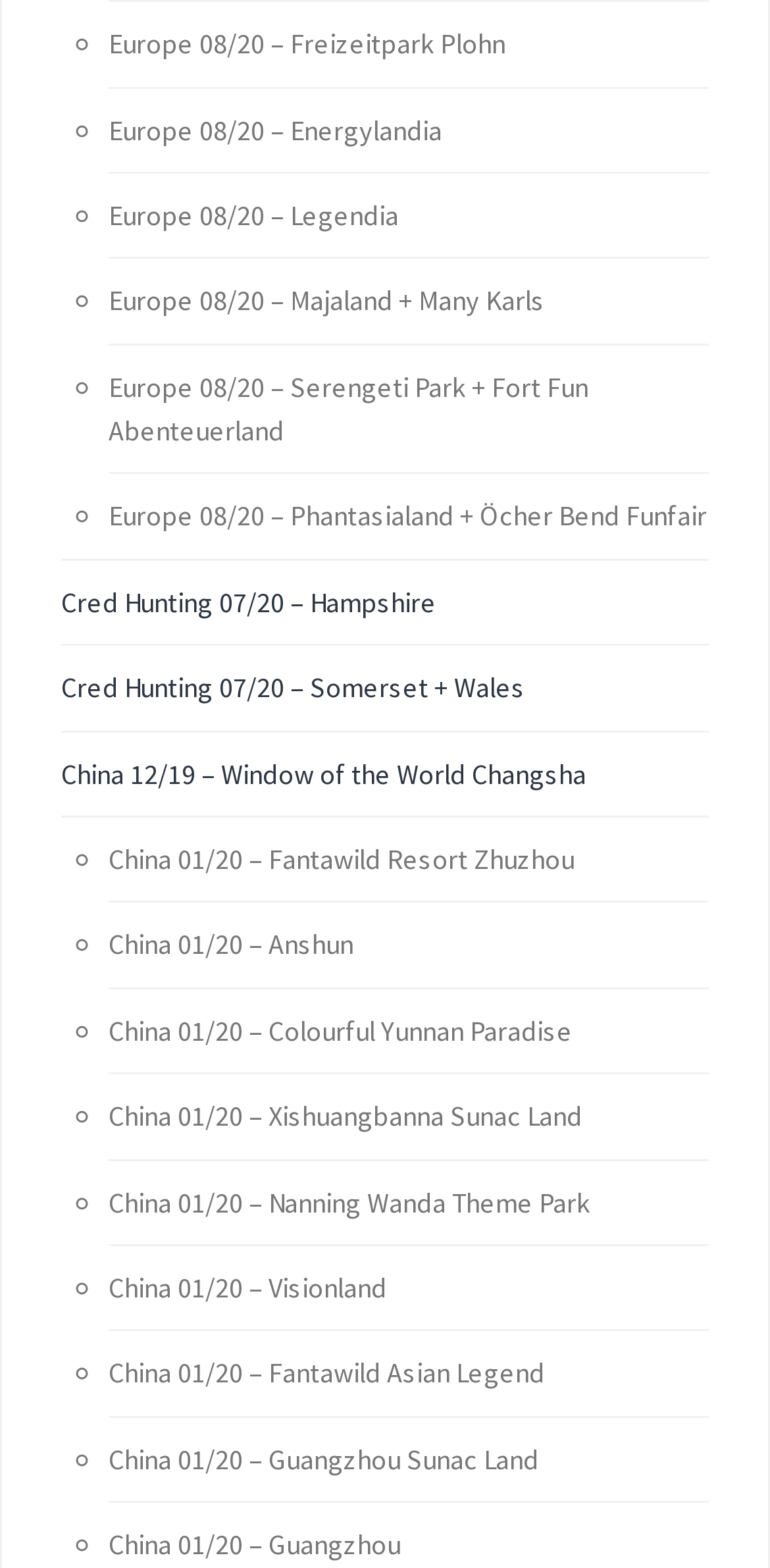Specify the bounding box coordinates of the region I need to click to perform the following instruction: "View articles about PC Countries". The coordinates must be four float numbers in the range of 0 to 1, i.e., [left, top, right, bottom].

None